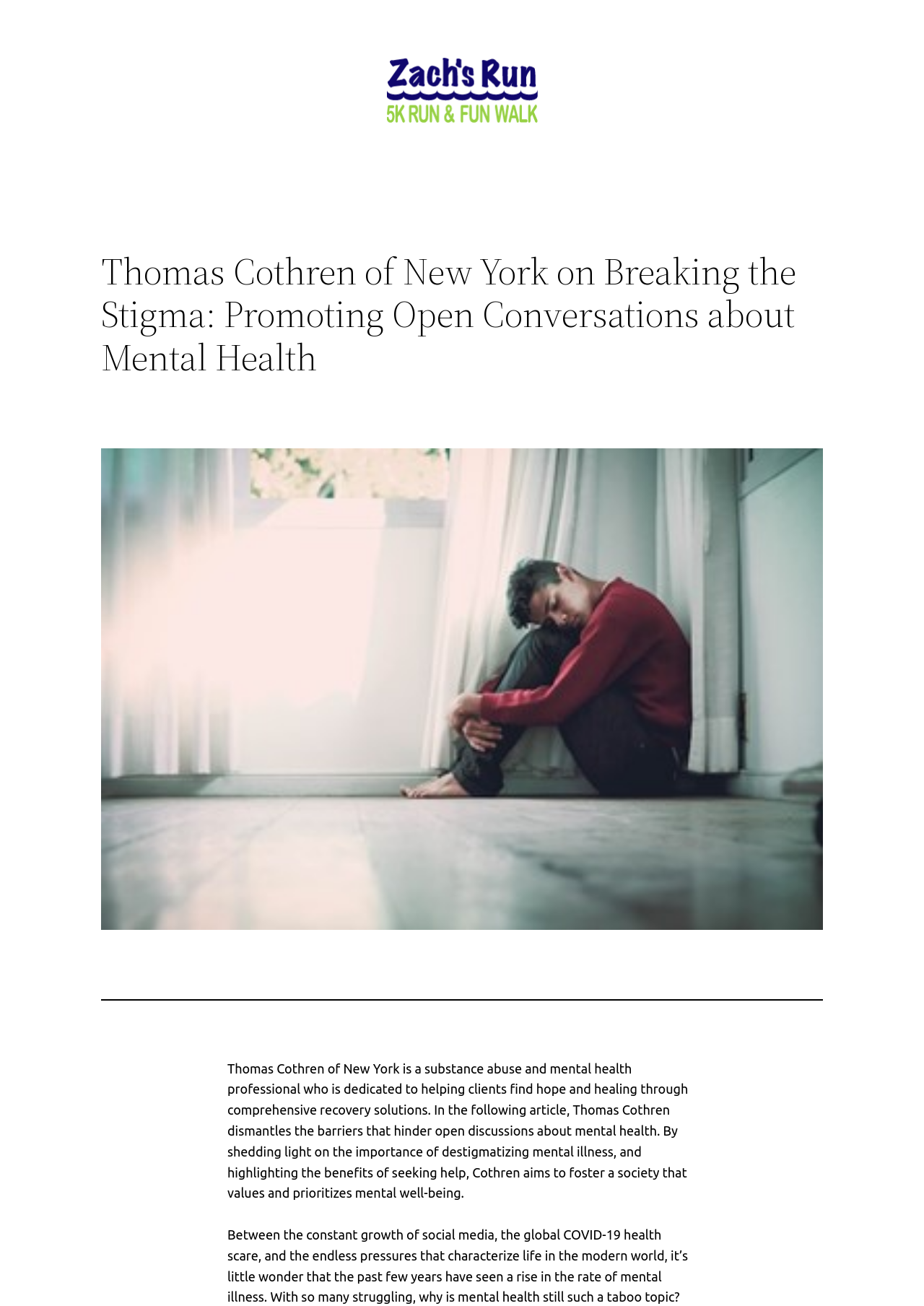What is the logo at the top of the page?
Please provide a single word or phrase based on the screenshot.

Zachs Run logo